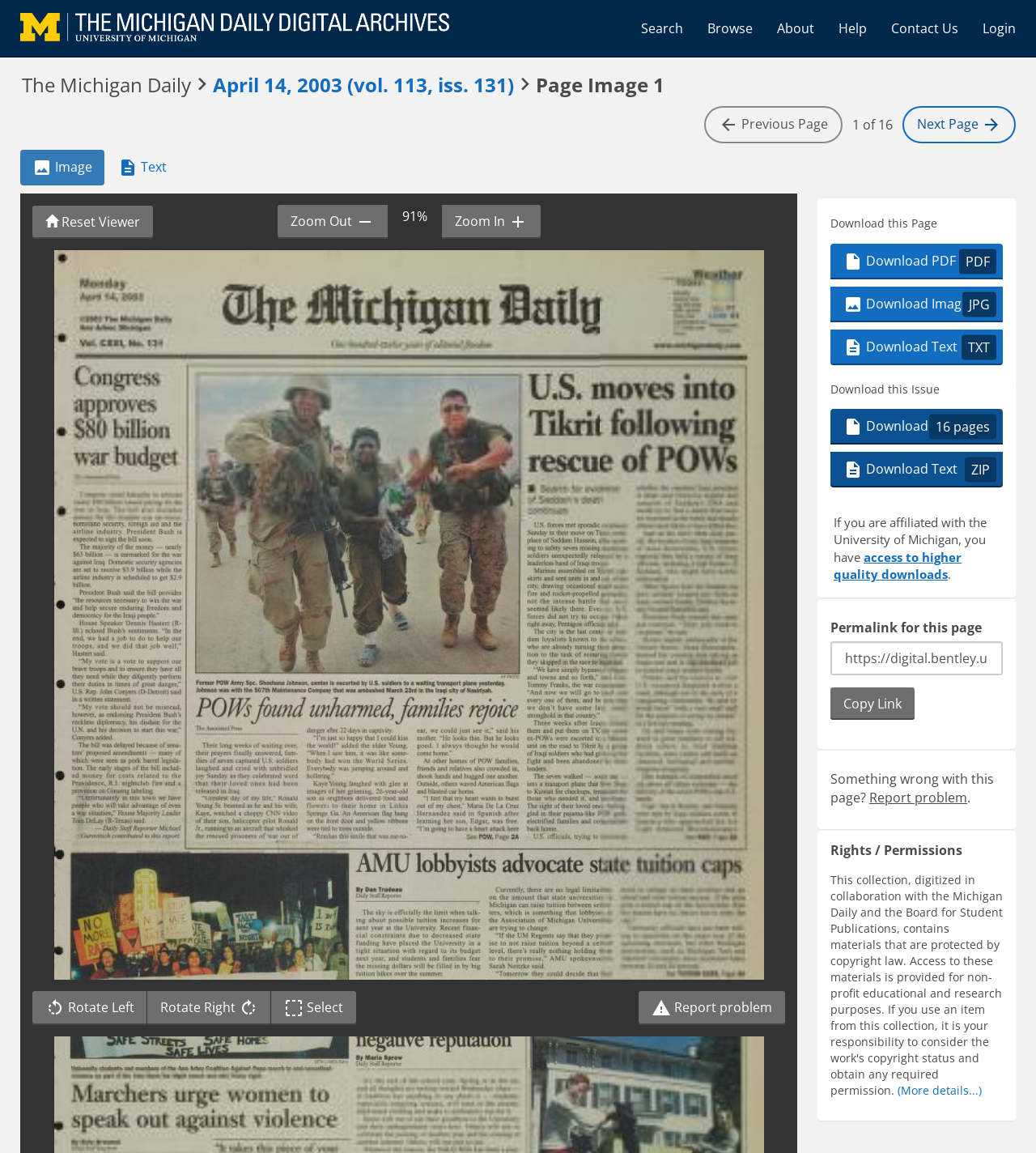What is the affiliation required for higher quality downloads?
Examine the image closely and answer the question with as much detail as possible.

The affiliation required for higher quality downloads is the University of Michigan, which is indicated by the text 'If you are affiliated with the University of Michigan, you have access to higher quality downloads' on the webpage.